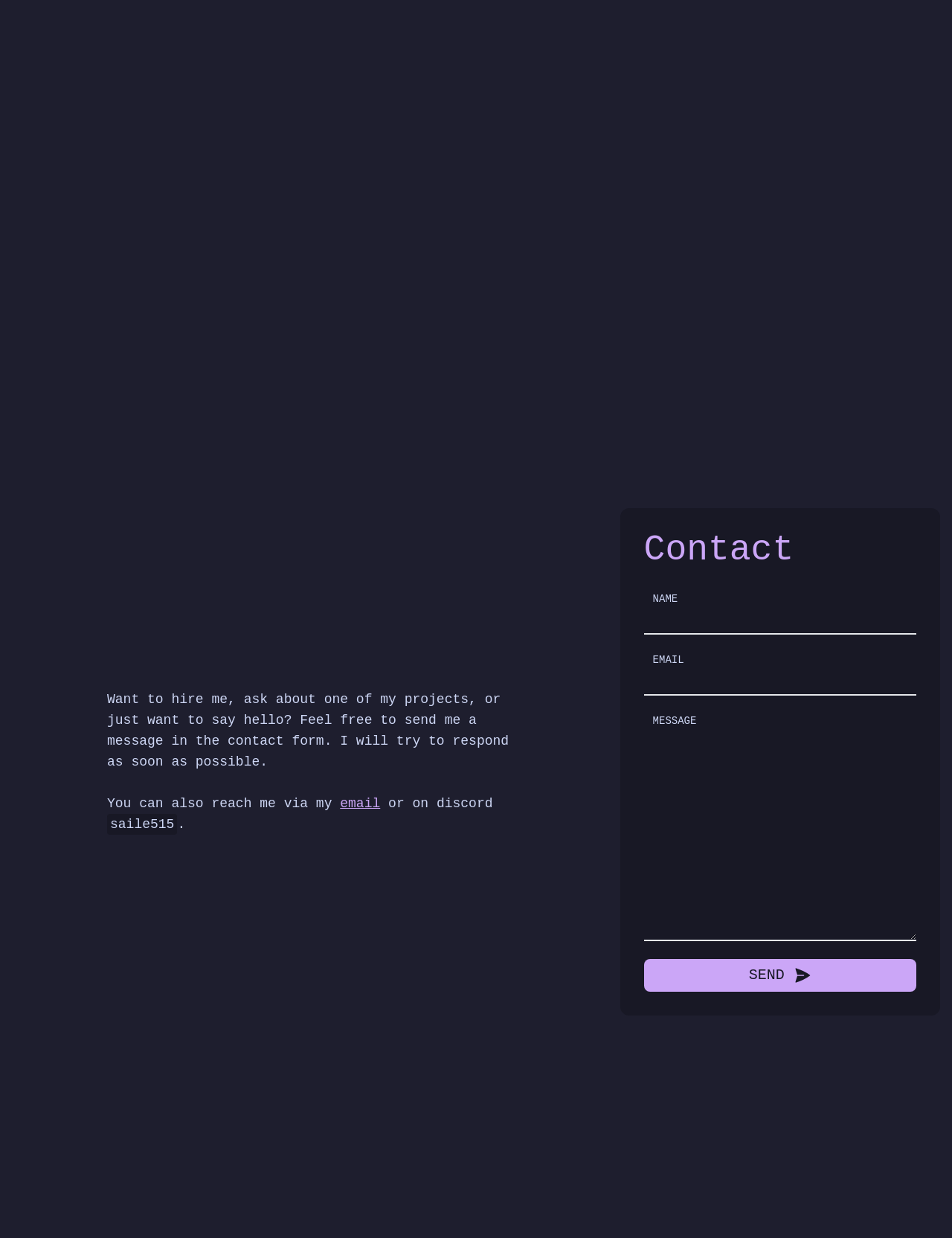What is the purpose of this webpage?
Please provide a full and detailed response to the question.

Based on the content of the webpage, it appears to be a contact page where users can send a message to the owner of the webpage. The presence of a contact form and a 'SEND' button suggests that users can reach out to the owner through this webpage.